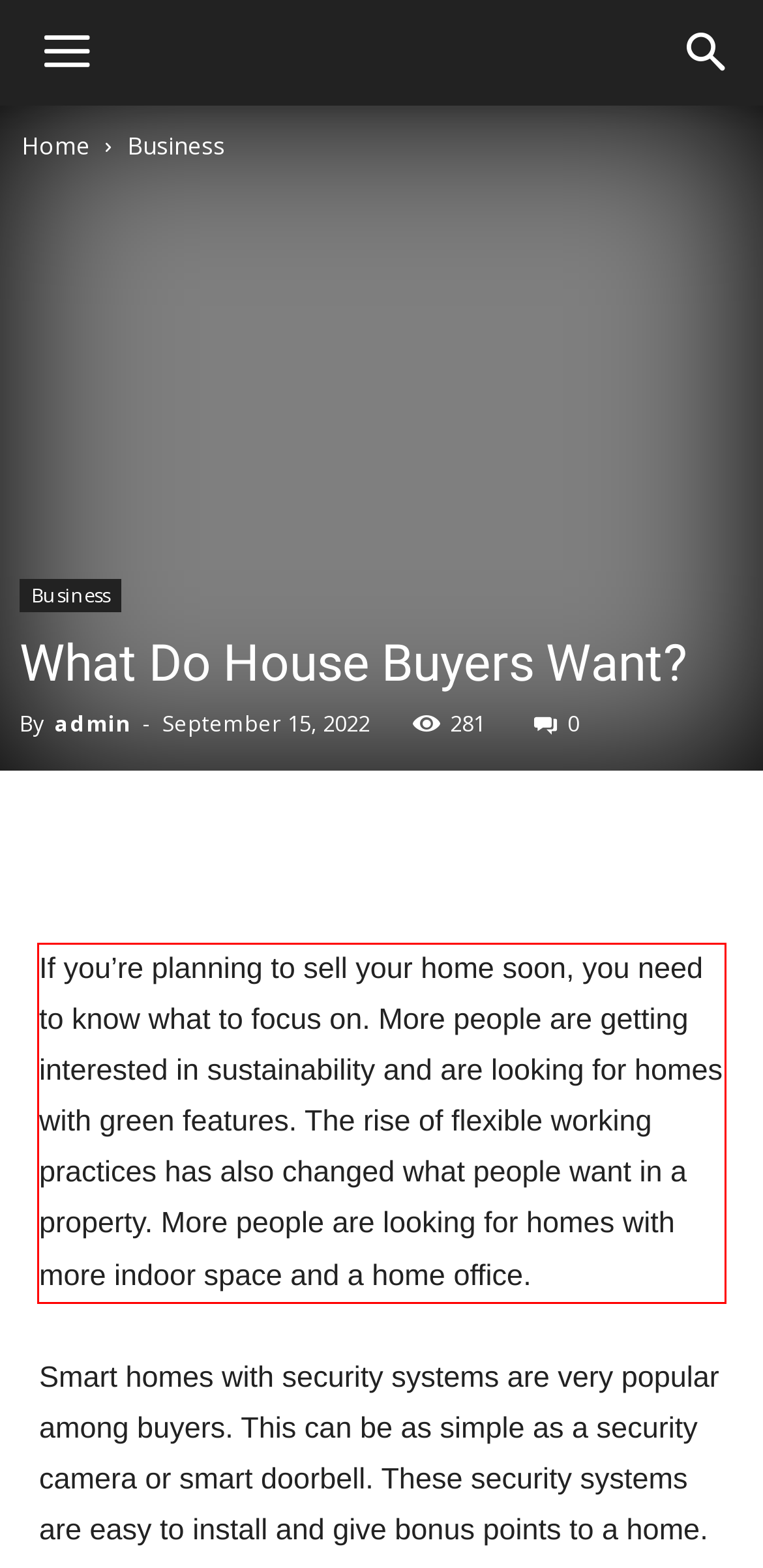Identify the text inside the red bounding box in the provided webpage screenshot and transcribe it.

If you’re planning to sell your home soon, you need to know what to focus on. More people are getting interested in sustainability and are looking for homes with green features. The rise of flexible working practices has also changed what people want in a property. More people are looking for homes with more indoor space and a home office.